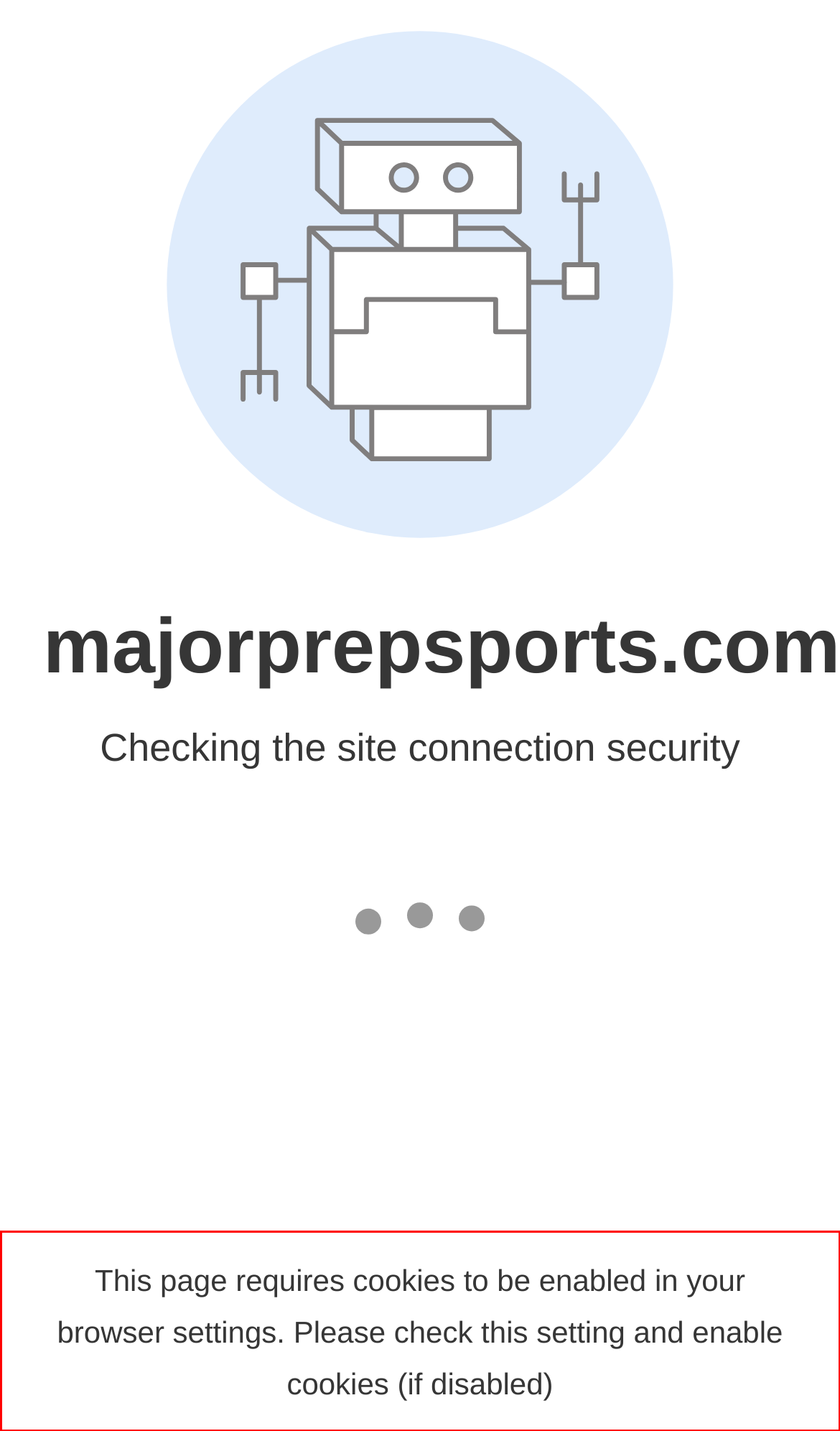From the screenshot of the webpage, locate the red bounding box and extract the text contained within that area.

This page requires cookies to be enabled in your browser settings. Please check this setting and enable cookies (if disabled)